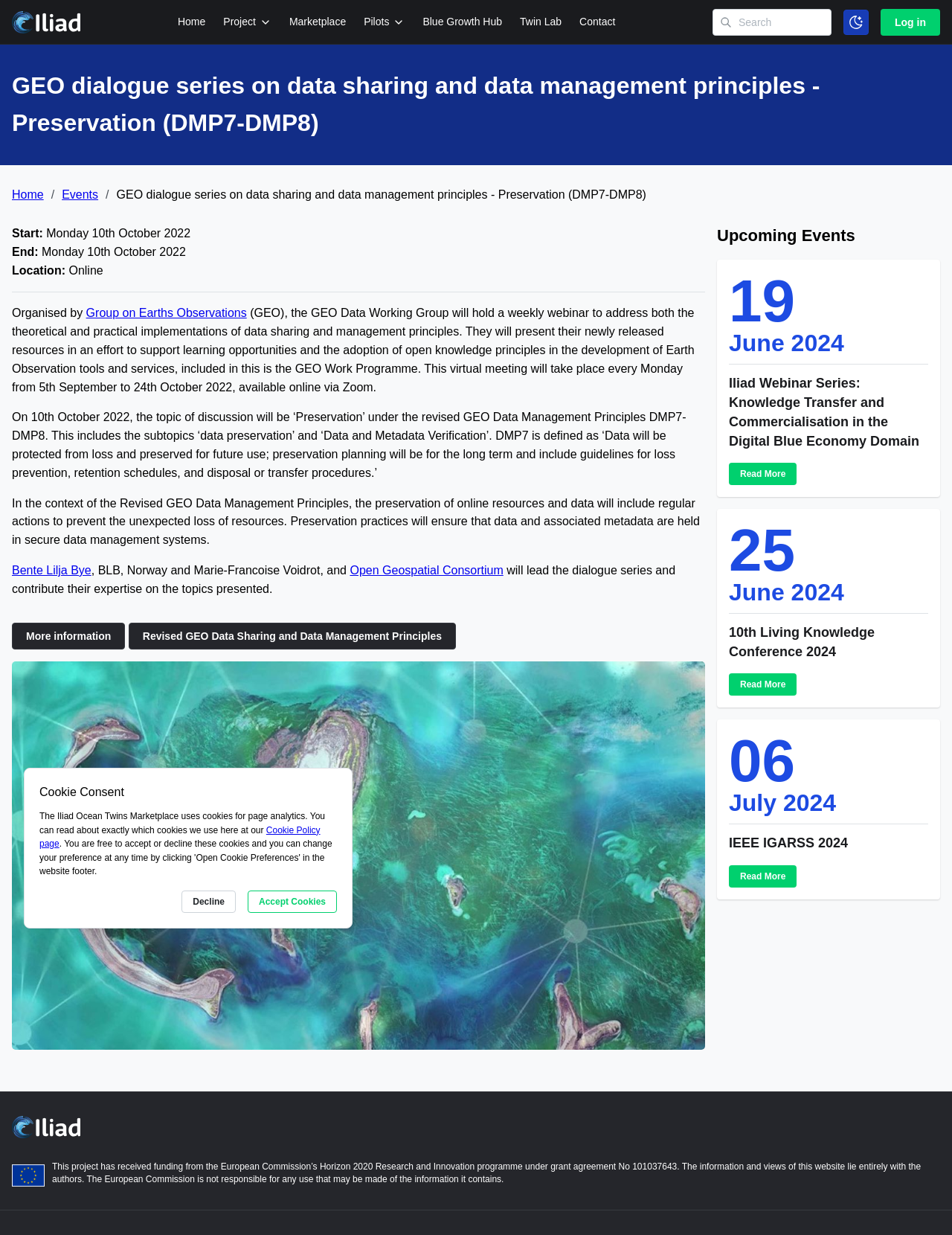Identify the bounding box coordinates of the clickable region to carry out the given instruction: "Toggle the color scheme".

[0.886, 0.008, 0.912, 0.028]